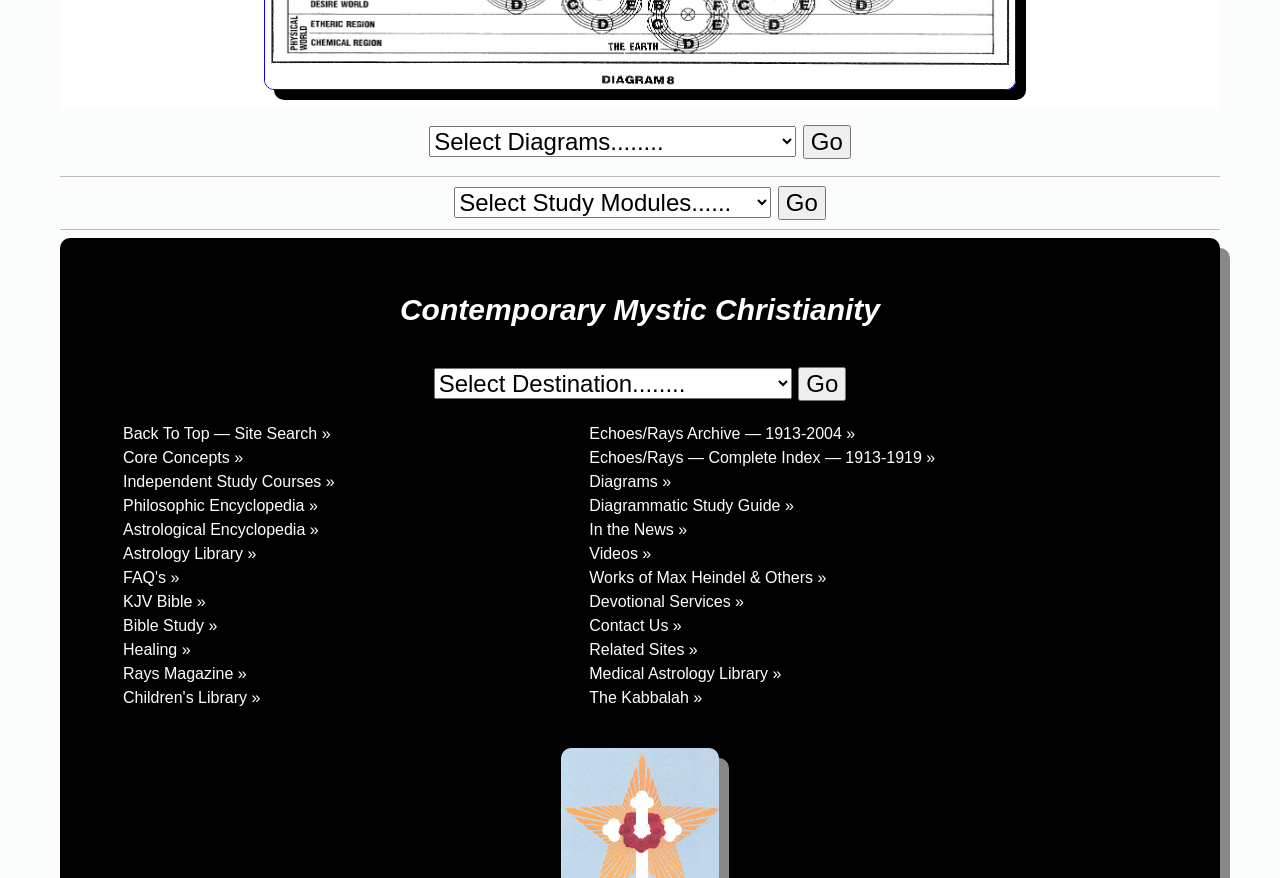Refer to the image and provide an in-depth answer to the question:
What is the function of the 'Back To Top' link?

The 'Back To Top' link is used to navigate to the top of the webpage. This link is typically used when a user has scrolled down a long webpage and wants to quickly return to the top of the page without having to scroll all the way back up.